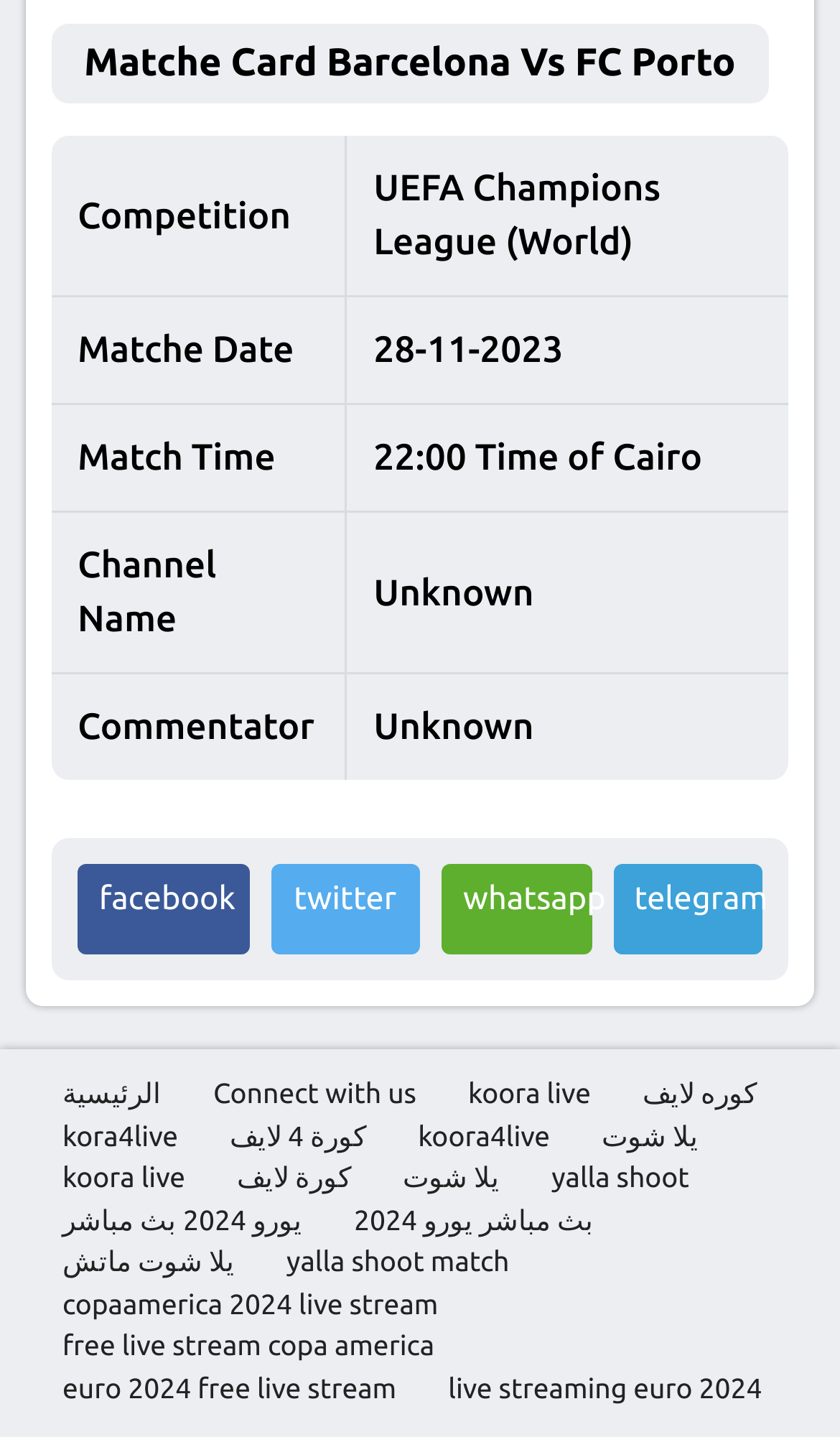Using the webpage screenshot, locate the HTML element that fits the following description and provide its bounding box: "يلا شوت".

[0.698, 0.777, 0.85, 0.807]